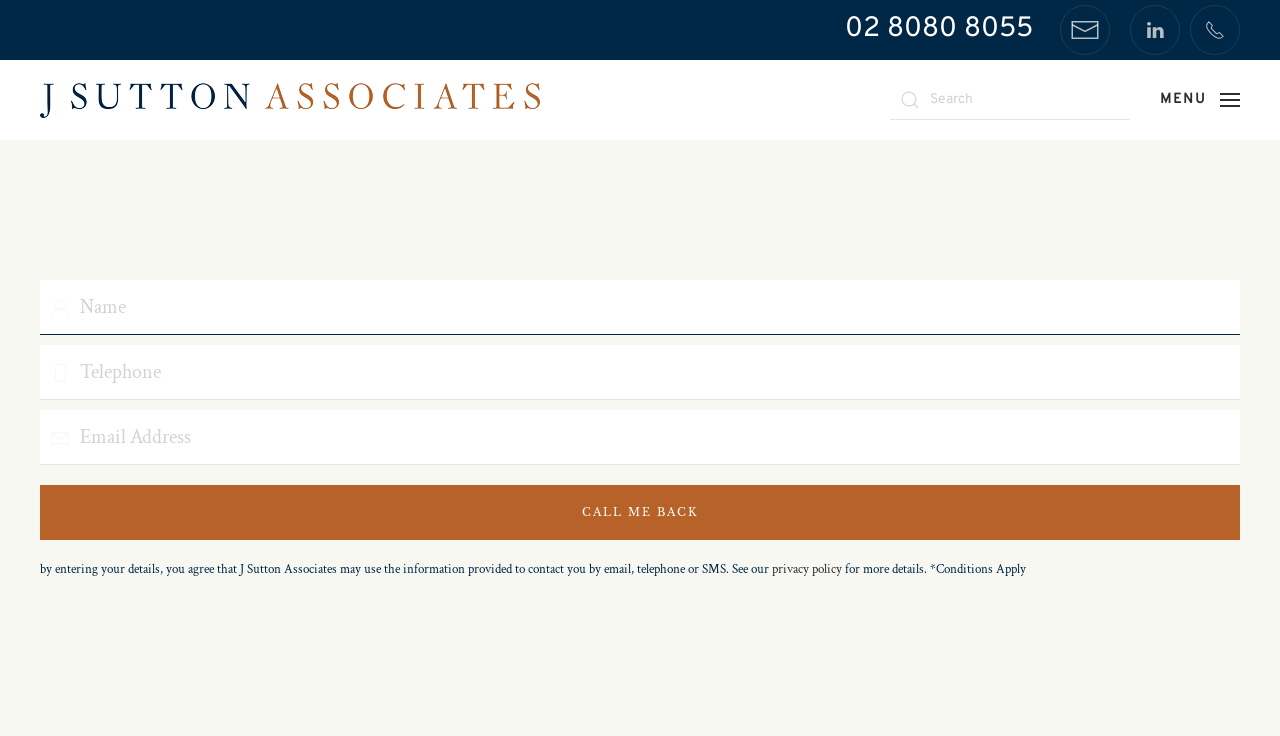Please answer the following question using a single word or phrase: 
What is the required information to request a callback?

Name, telephone, email